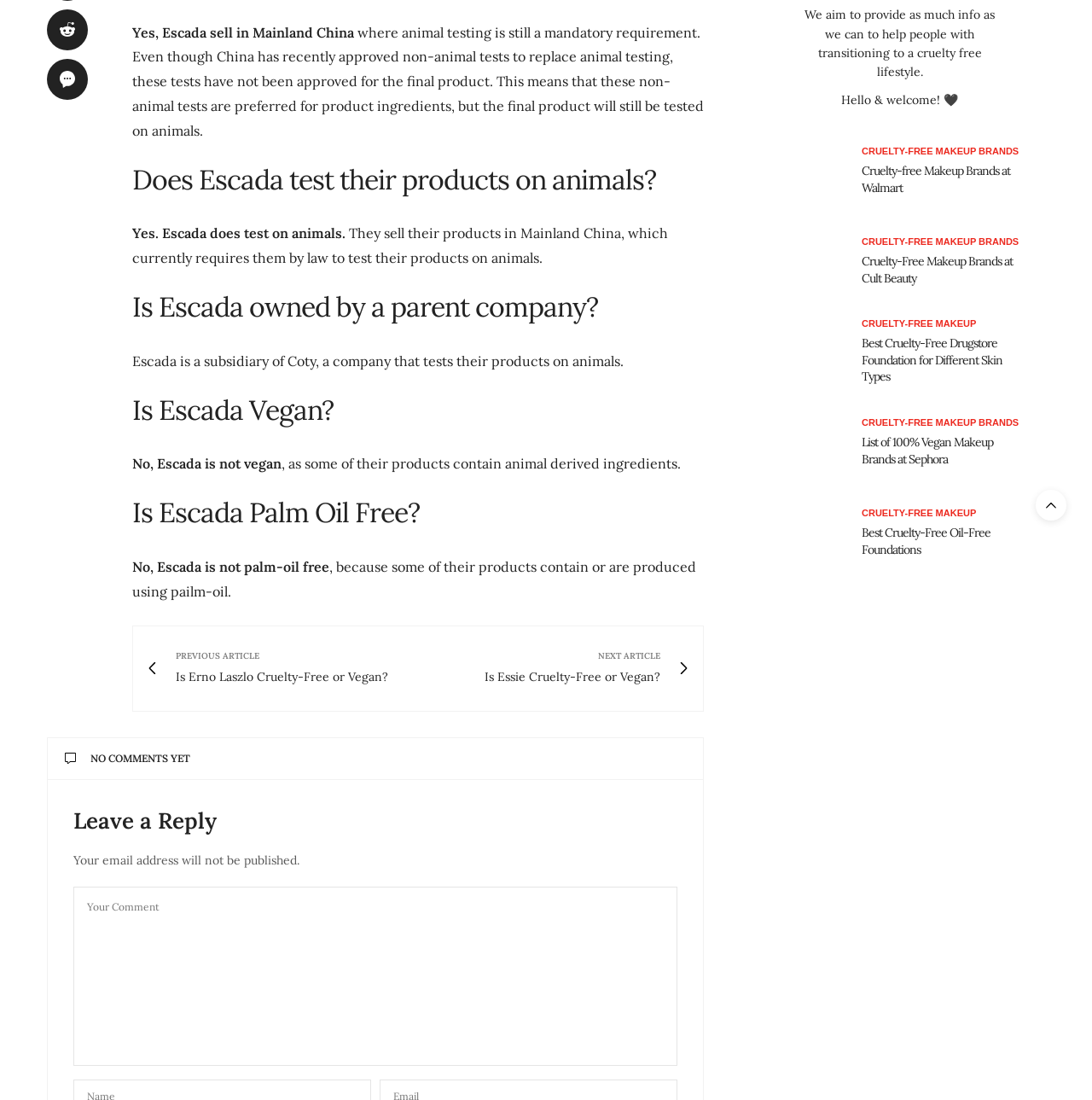Bounding box coordinates must be specified in the format (top-left x, top-left y, bottom-right x, bottom-right y). All values should be floating point numbers between 0 and 1. What are the bounding box coordinates of the UI element described as: Cruelty-Free Makeup

[0.789, 0.29, 0.894, 0.299]